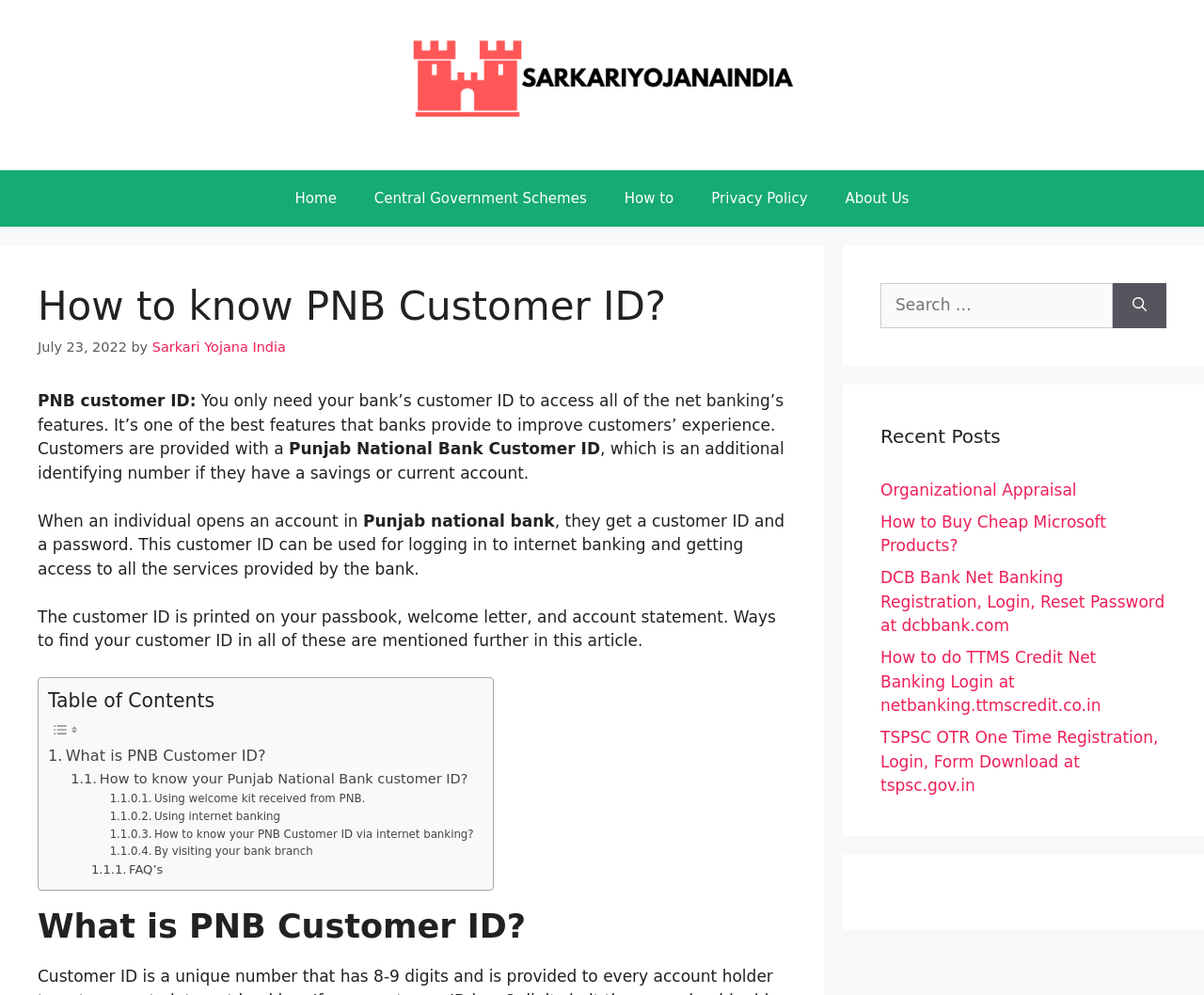Where can I find my PNB customer ID?
Look at the webpage screenshot and answer the question with a detailed explanation.

The webpage mentions that the customer ID is printed on the passbook, welcome letter, and account statement, and provides ways to find it in these documents.